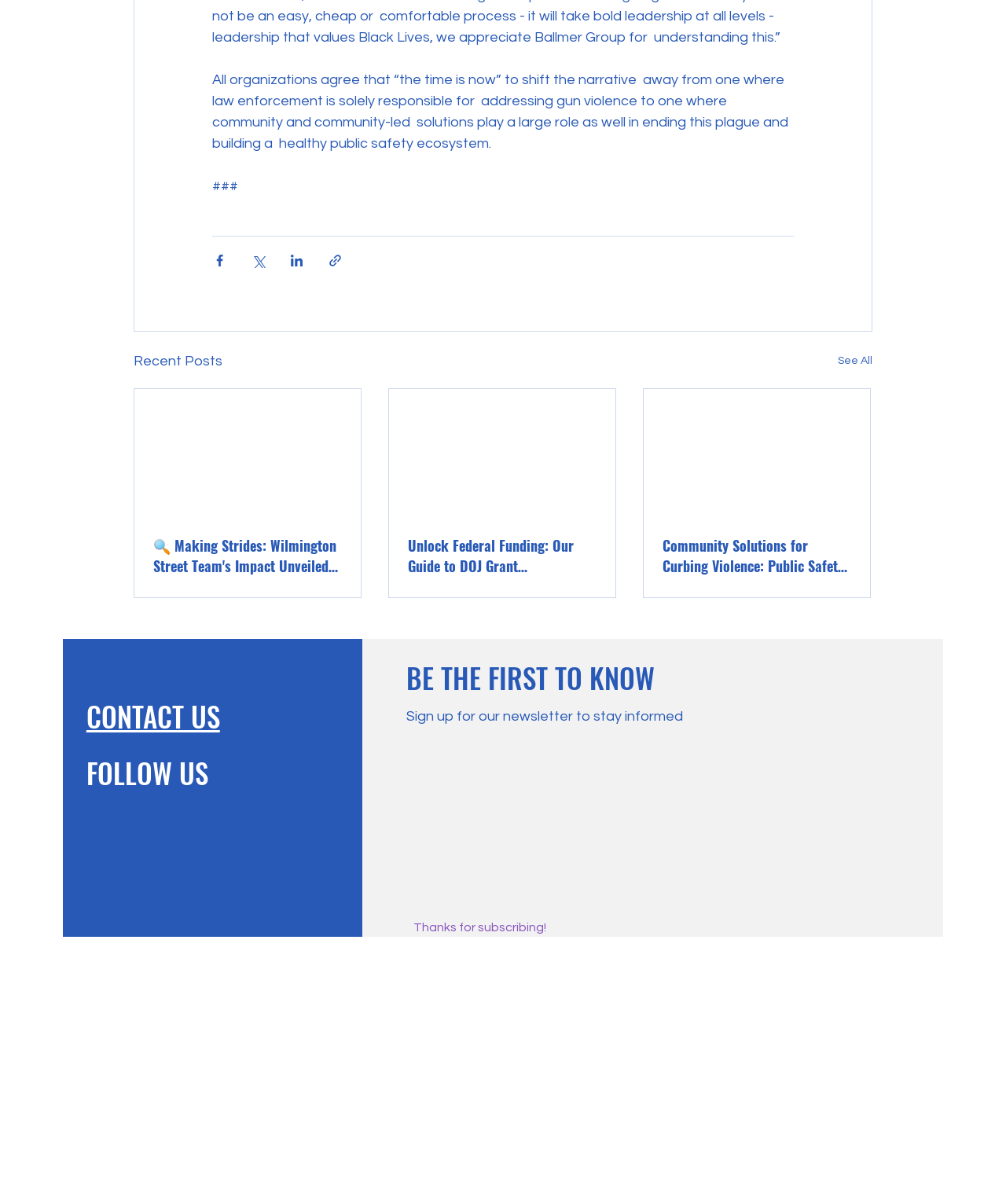Determine the bounding box coordinates for the area you should click to complete the following instruction: "Click on the 'BIGVAPORPK' link".

None